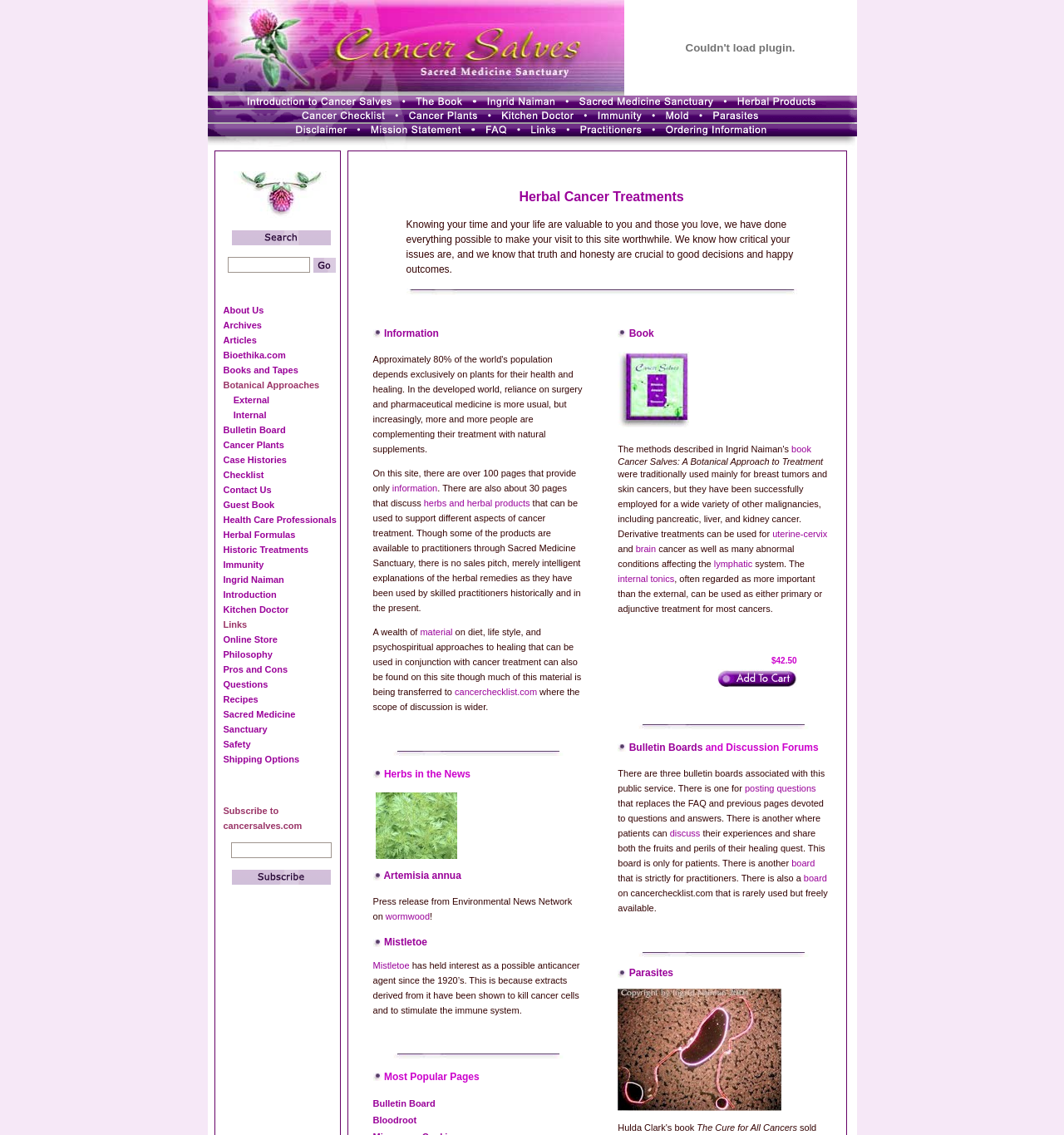How many links are there in the webpage?
Using the image, answer in one word or phrase.

24